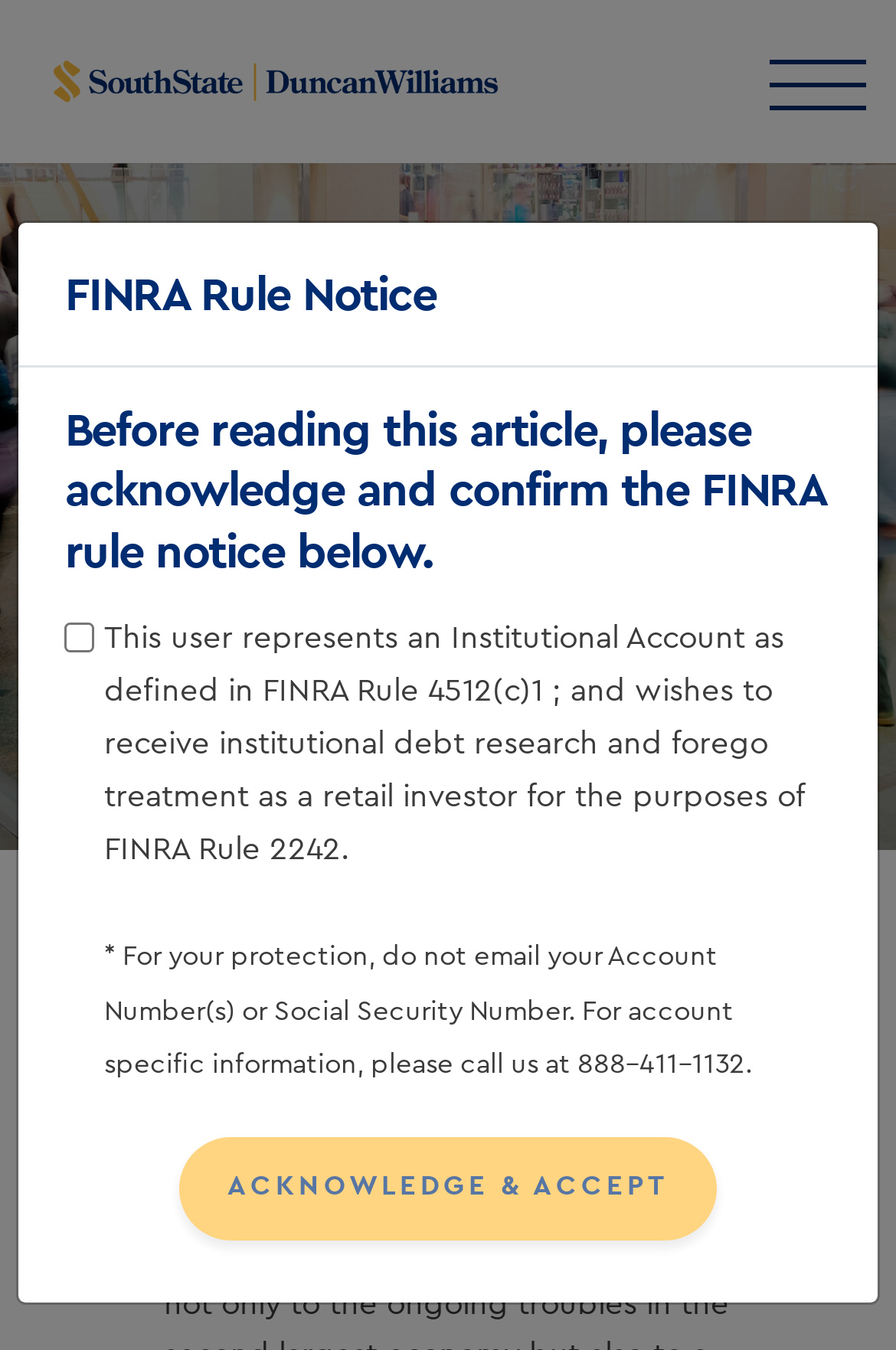Determine the bounding box for the UI element as described: "Sales & Trading". The coordinates should be represented as four float numbers between 0 and 1, formatted as [left, top, right, bottom].

[0.0, 0.136, 1.0, 0.223]